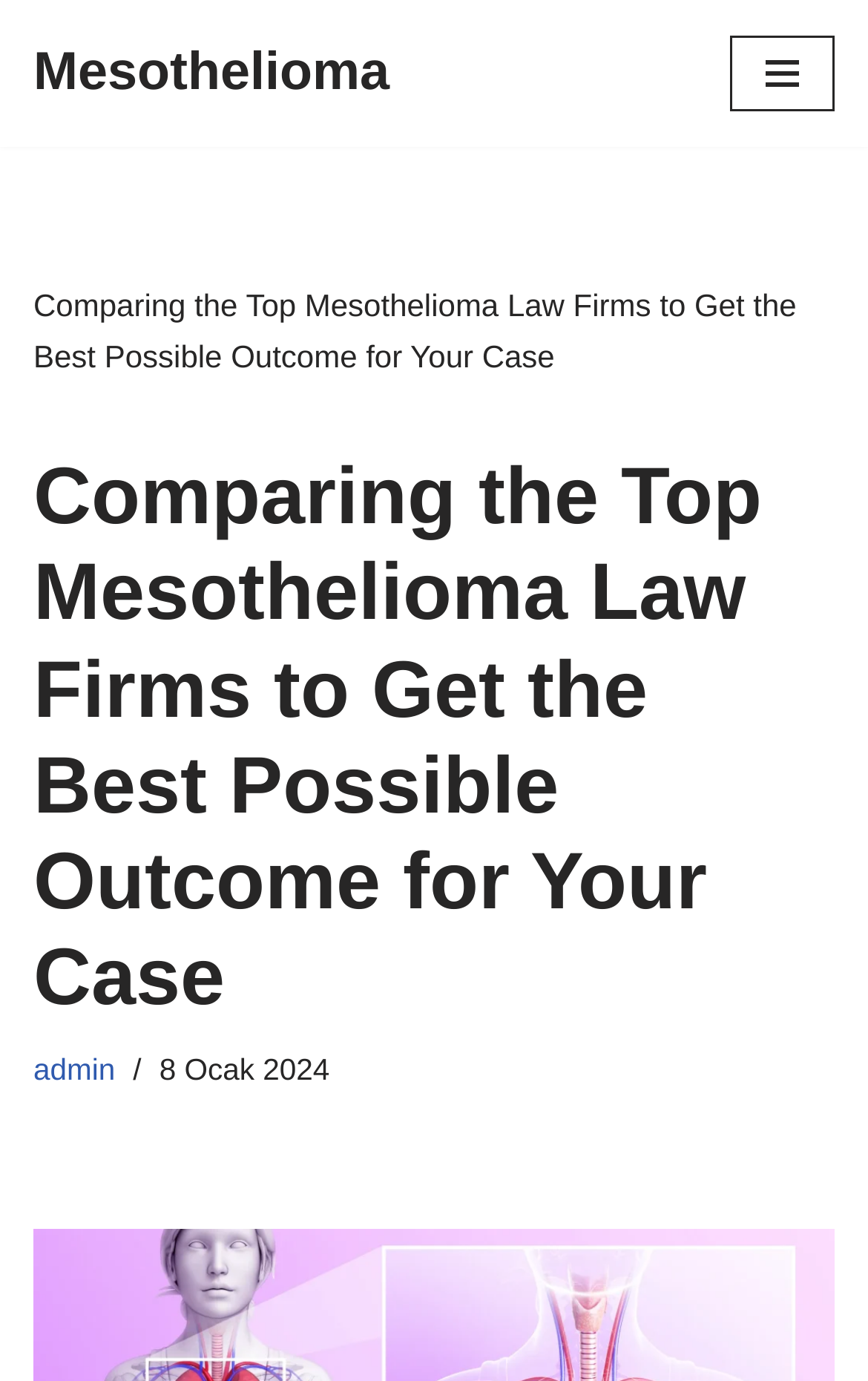What is the main topic of this webpage?
Look at the image and respond with a one-word or short-phrase answer.

Mesothelioma Law Firms